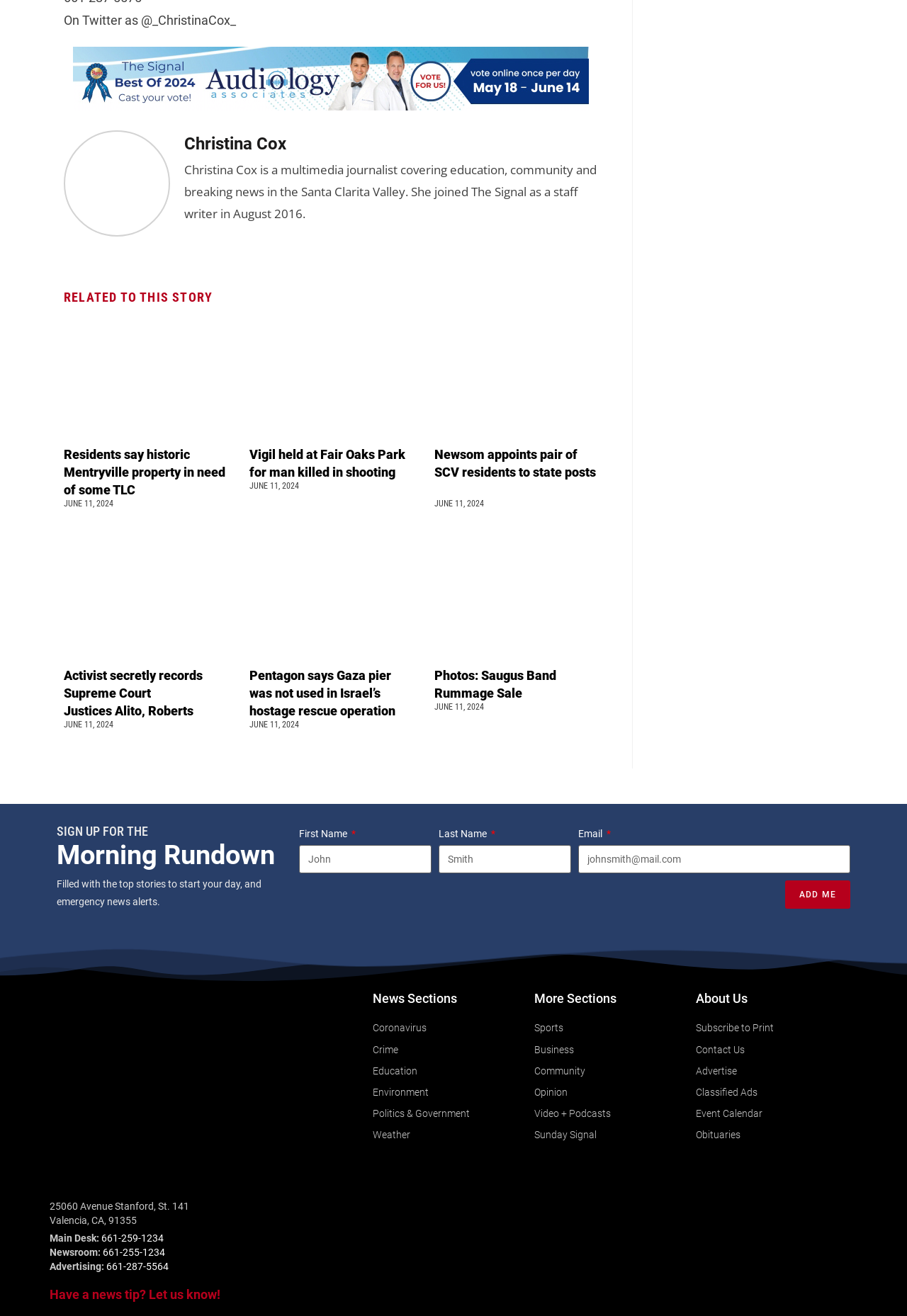Please analyze the image and give a detailed answer to the question:
What is the purpose of the form at the bottom of the webpage?

The form at the bottom of the webpage is used to sign up for the Morning Rundown, which is a newsletter that provides top stories to start the day and emergency news alerts, as indicated by the static text element above the form.